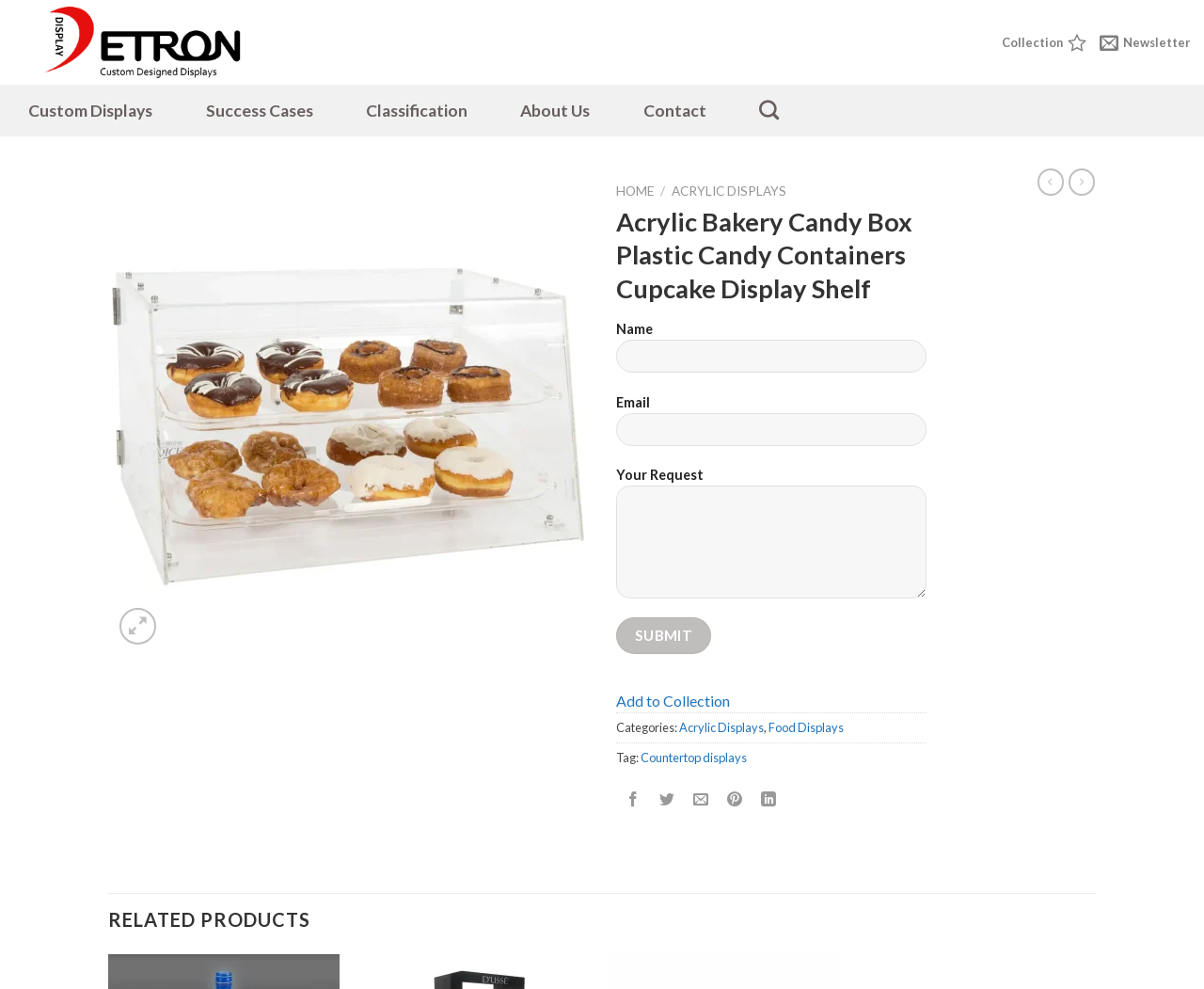Please determine the bounding box coordinates of the element to click in order to execute the following instruction: "Email Richard Henzel". The coordinates should be four float numbers between 0 and 1, specified as [left, top, right, bottom].

None